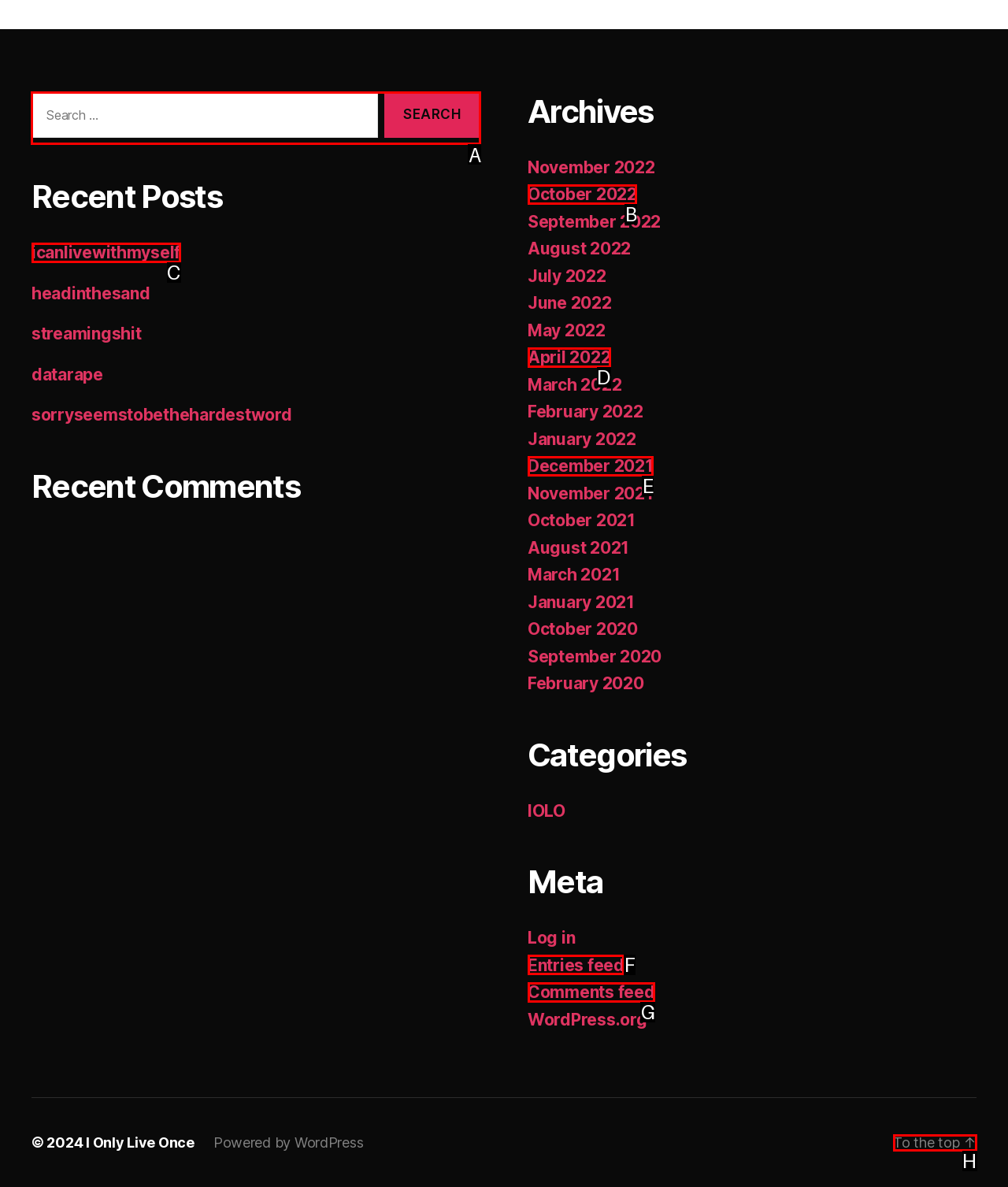Select the HTML element that needs to be clicked to carry out the task: Search for something
Provide the letter of the correct option.

A